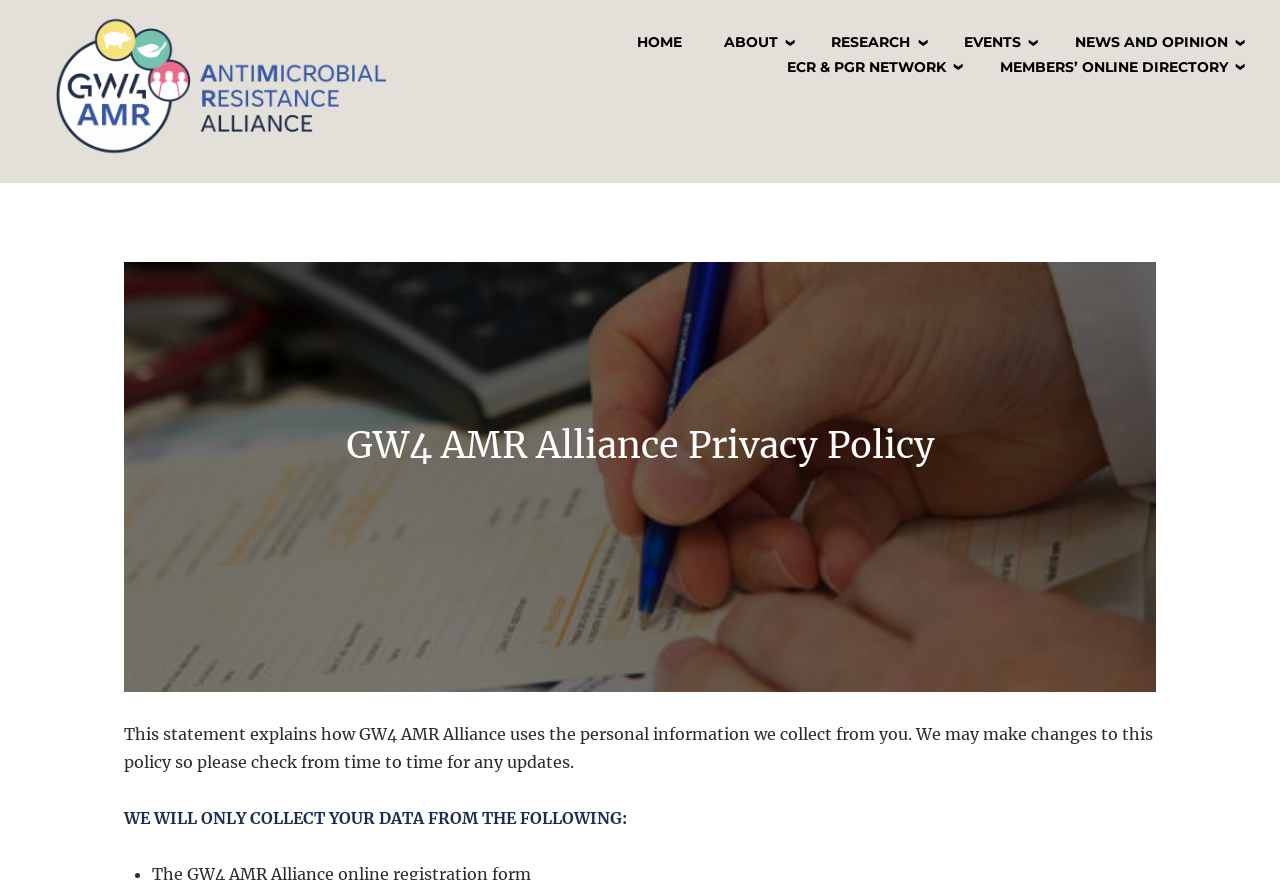What is the name of the alliance?
Answer the question with a detailed and thorough explanation.

I found the answer by looking at the top-left corner of the webpage, where there is a link with the text 'GW4 Antimicrobial Resistance Alliance'. This link is likely to be the name of the alliance.